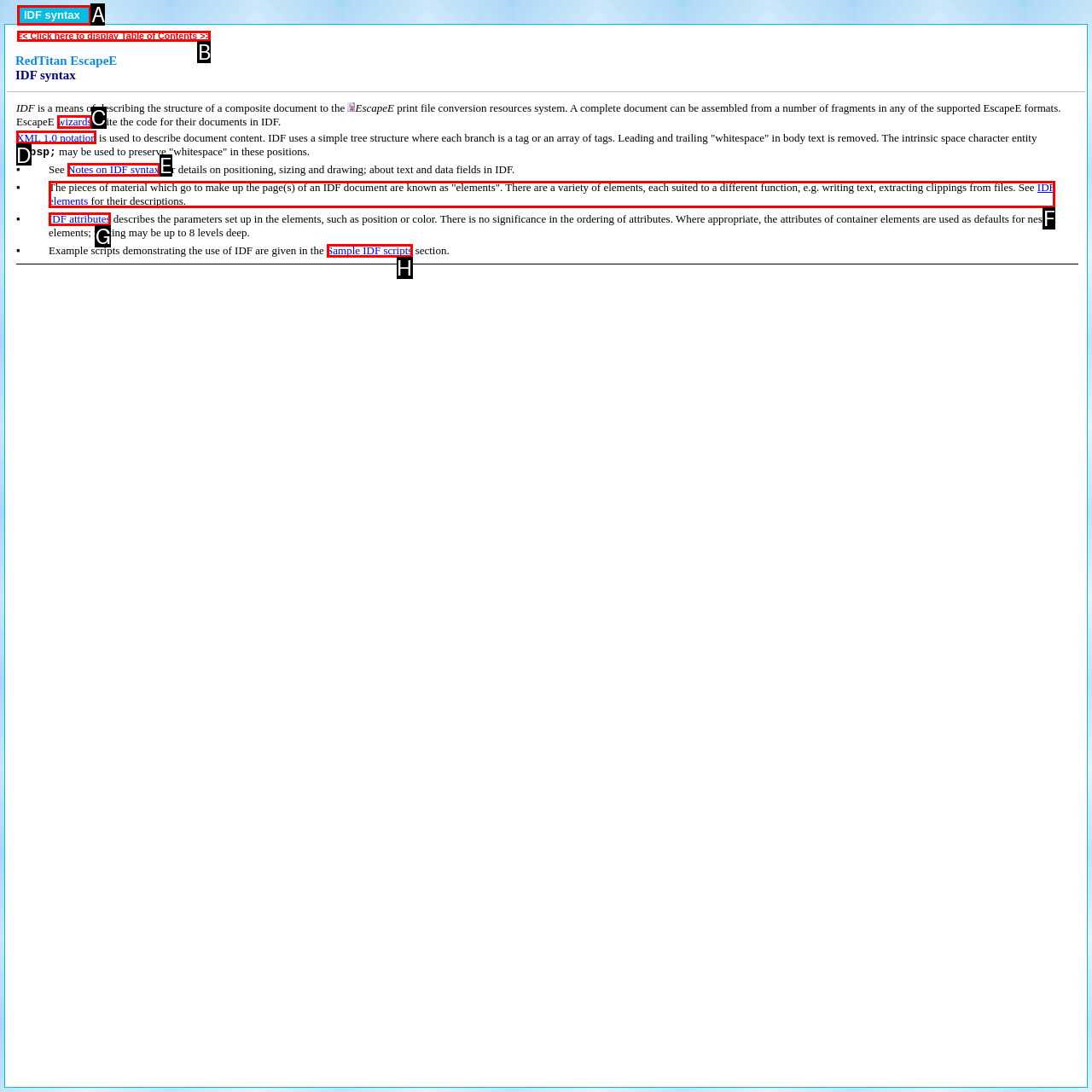Determine which HTML element to click on in order to complete the action: Read about XML 1.0 notation.
Reply with the letter of the selected option.

D